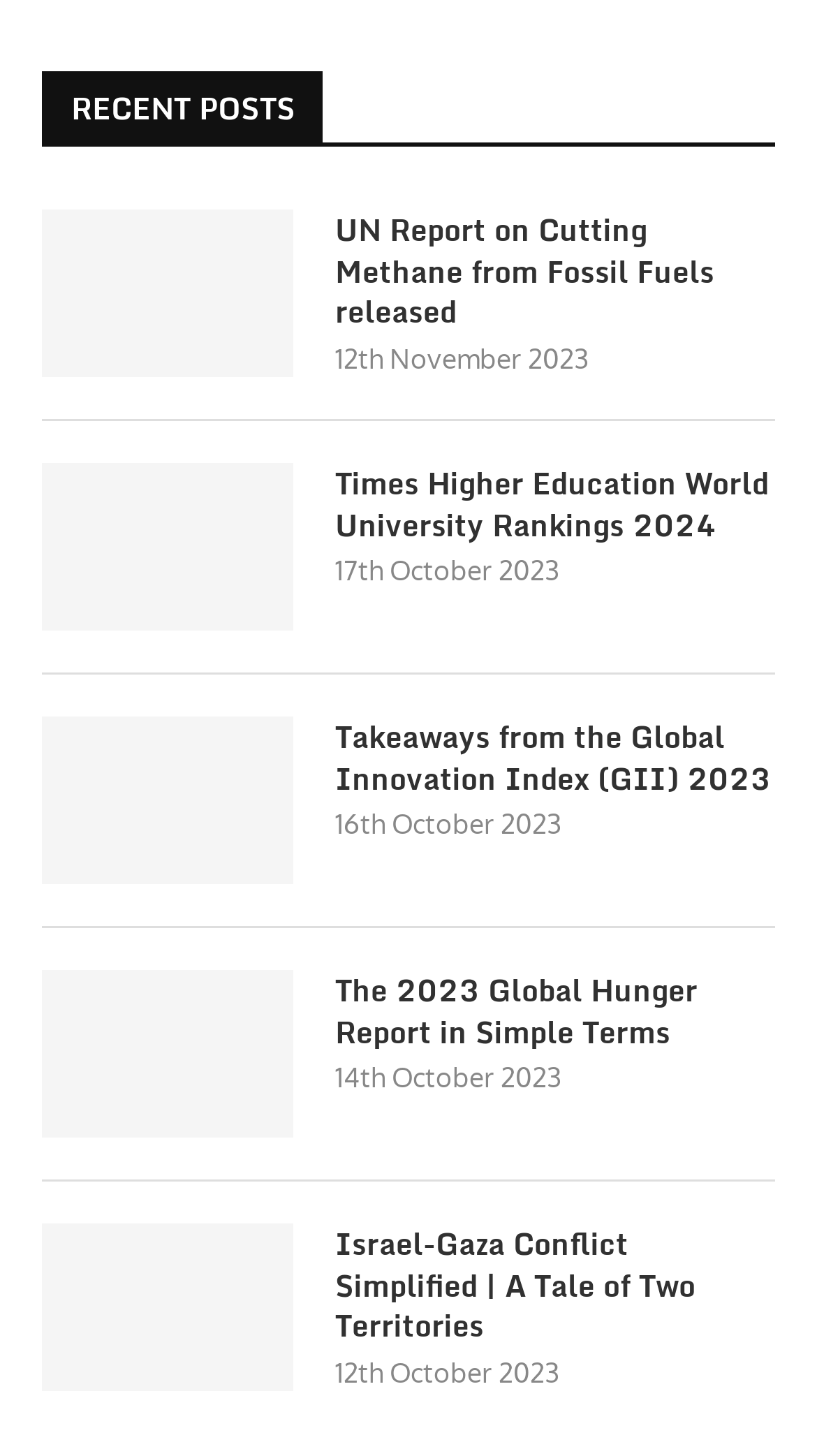Find and specify the bounding box coordinates that correspond to the clickable region for the instruction: "check The 2023 Global Hunger Report in Simple Terms".

[0.051, 0.666, 0.359, 0.781]